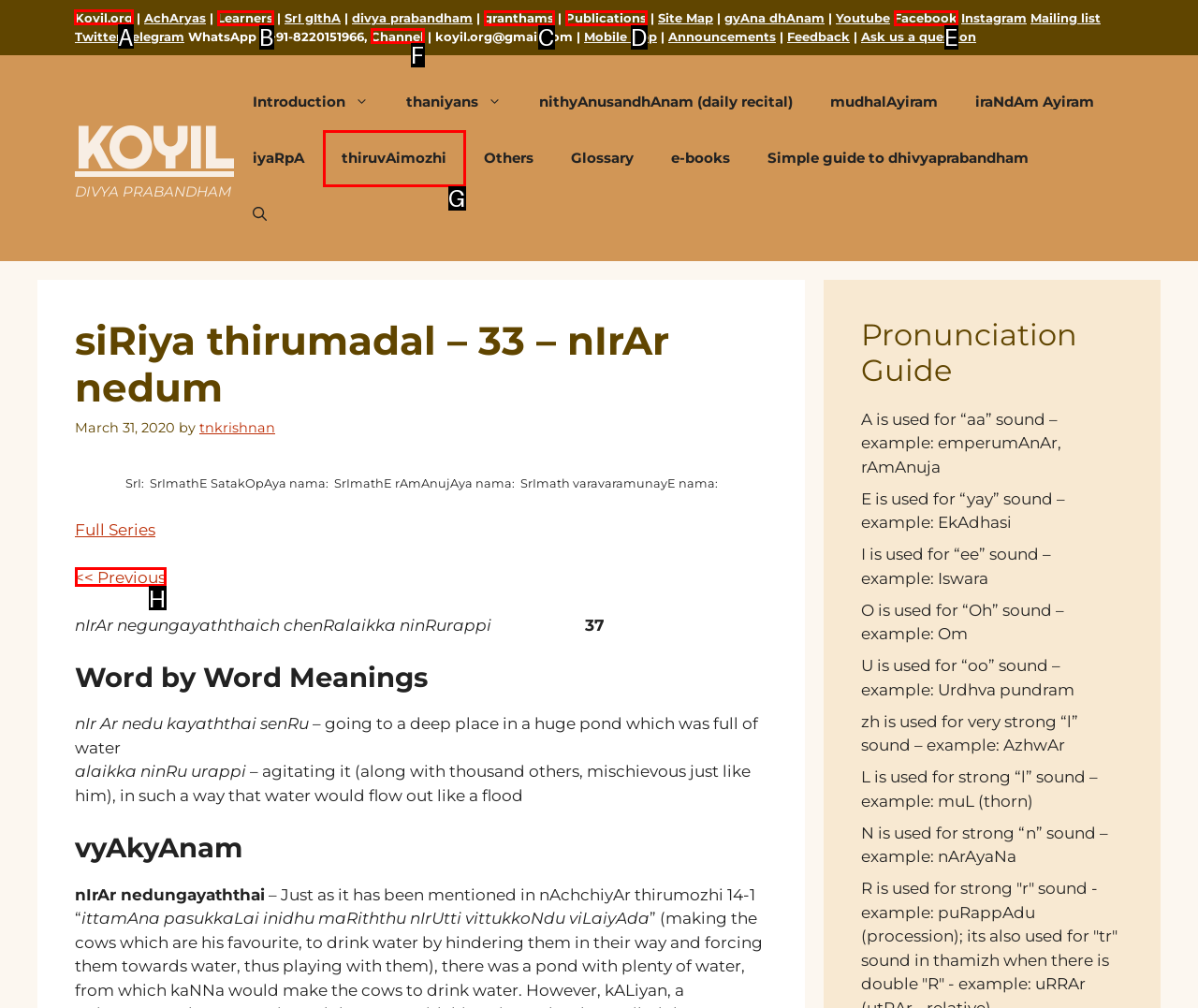Determine which HTML element should be clicked for this task: Click on the 'Koyil.org' link
Provide the option's letter from the available choices.

A